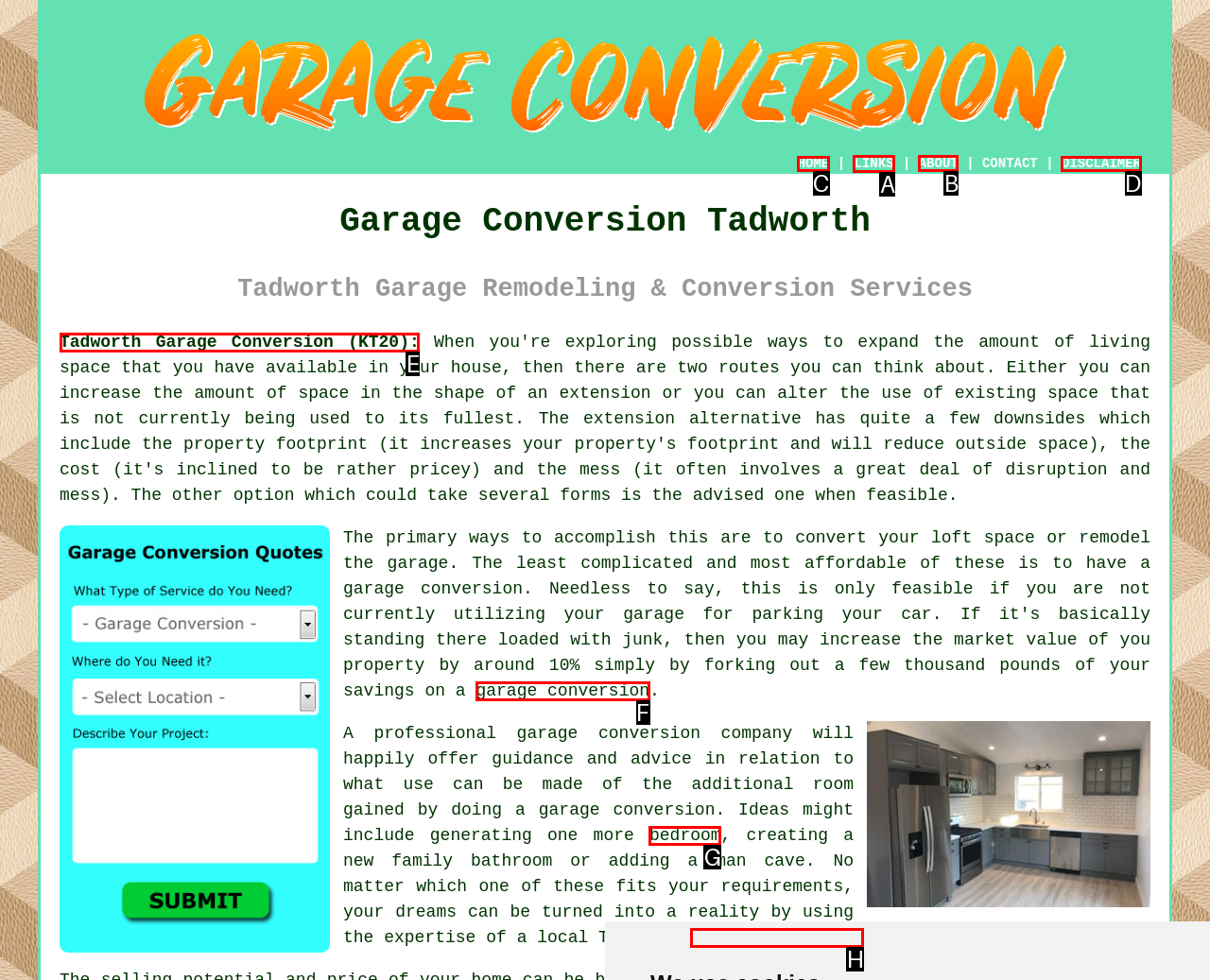Indicate which HTML element you need to click to complete the task: Click ABOUT. Provide the letter of the selected option directly.

B